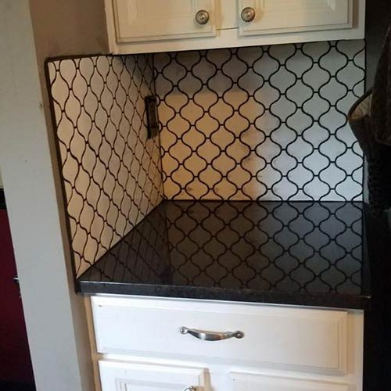Use a single word or phrase to answer the following:
What is the pattern on the backsplash?

Geometric